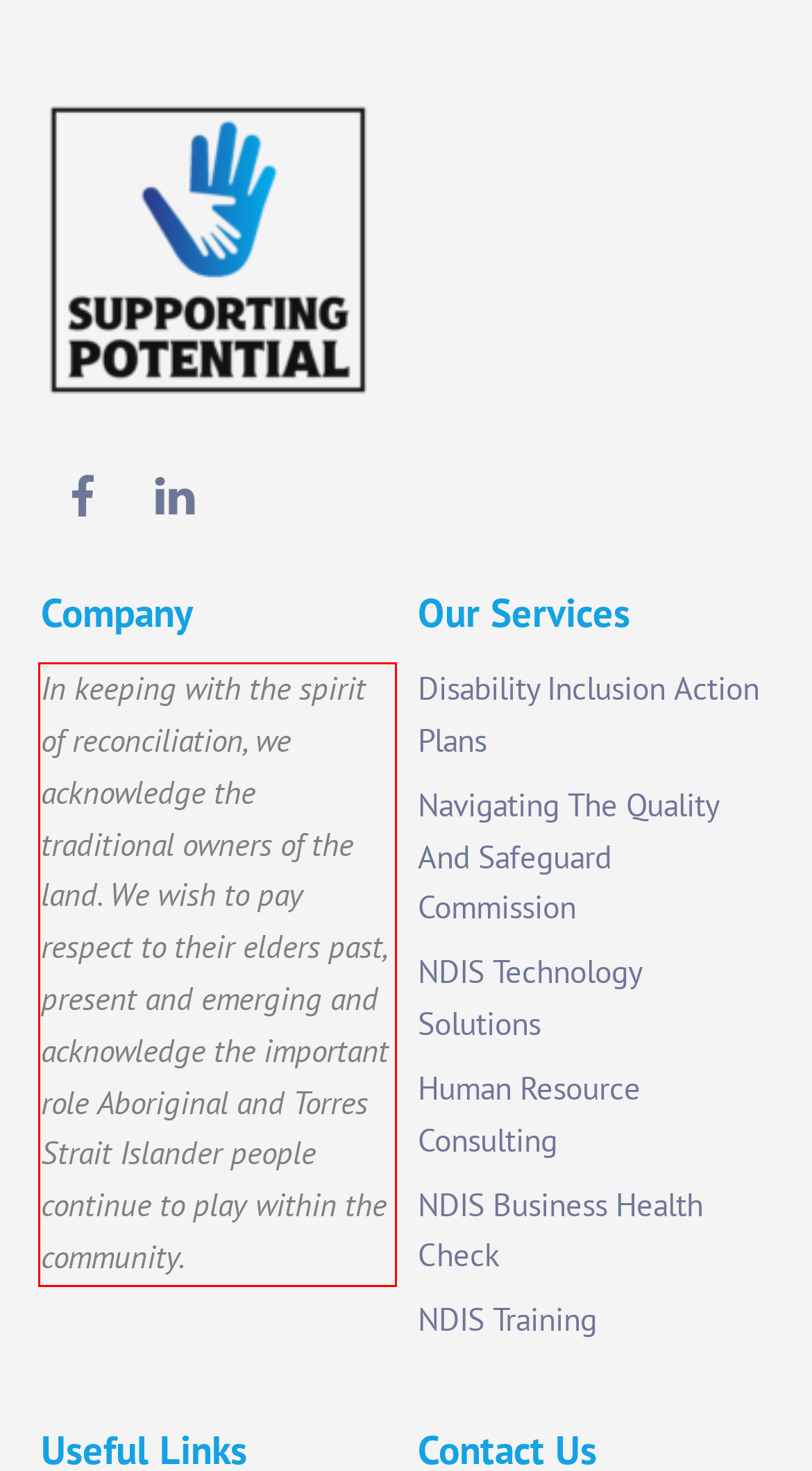You are provided with a screenshot of a webpage containing a red bounding box. Please extract the text enclosed by this red bounding box.

In keeping with the spirit of reconciliation, we acknowledge the traditional owners of the land. We wish to pay respect to their elders past, present and emerging and acknowledge the important role Aboriginal and Torres Strait Islander people continue to play within the community.